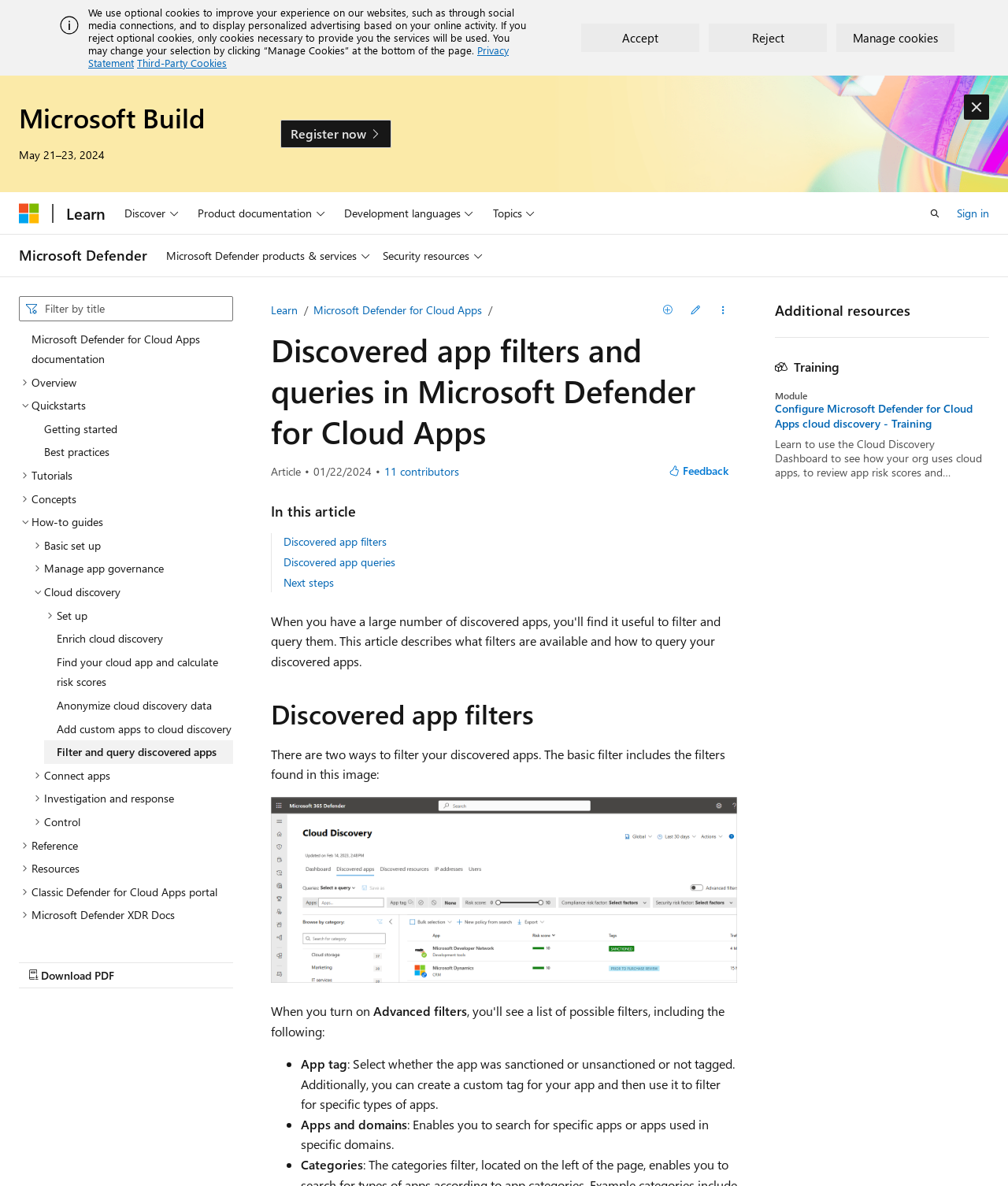Review the image closely and give a comprehensive answer to the question: What is the date of the article review?

I found the answer by looking at the time element below the article title, which says 'Article review date' and the date '01/22/2024'.